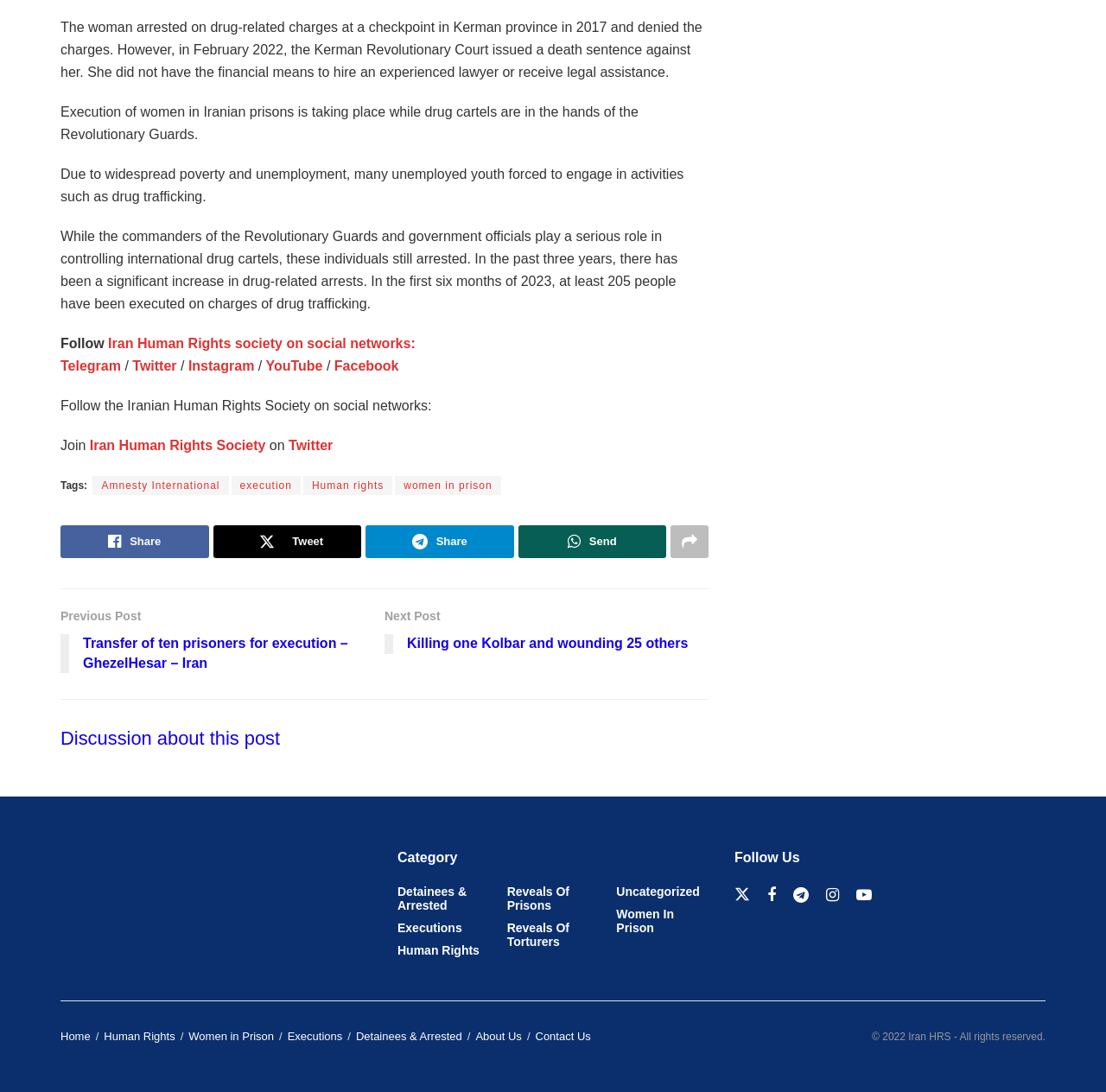Please study the image and answer the question comprehensively:
What is the topic of the article?

The topic of the article can be inferred from the static text elements at the top of the webpage, which discuss the execution of women in Iranian prisons and the role of the Revolutionary Guards in drug trafficking.